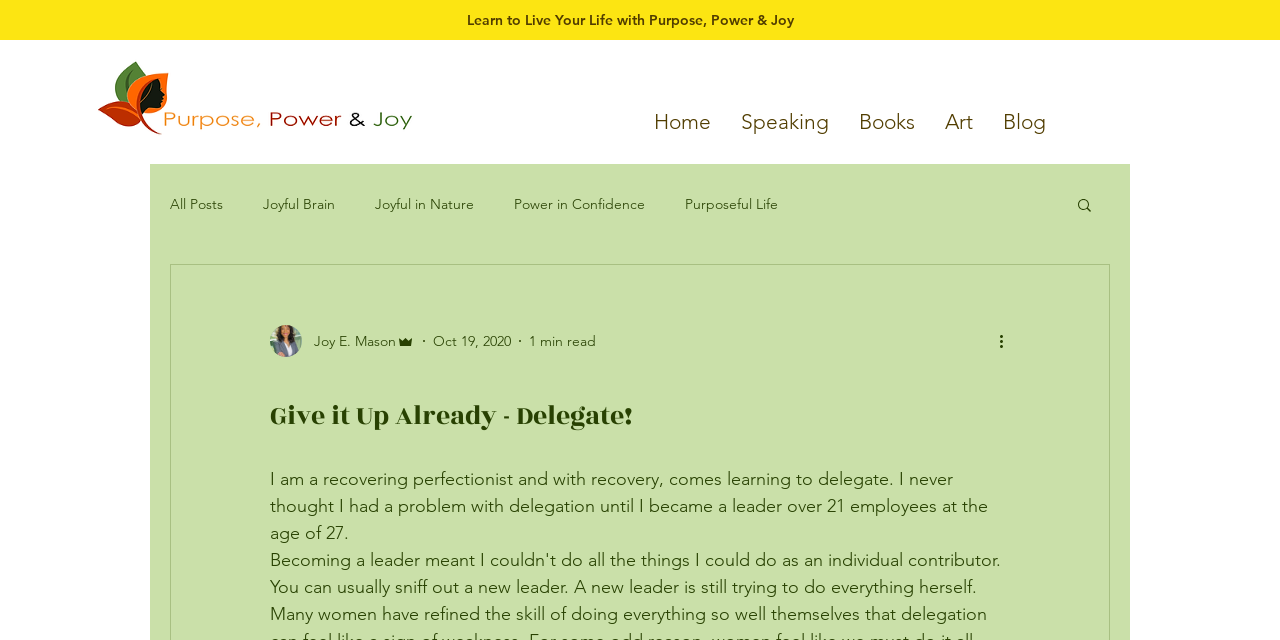Locate the bounding box of the UI element described by: "What We Do" in the given webpage screenshot.

None